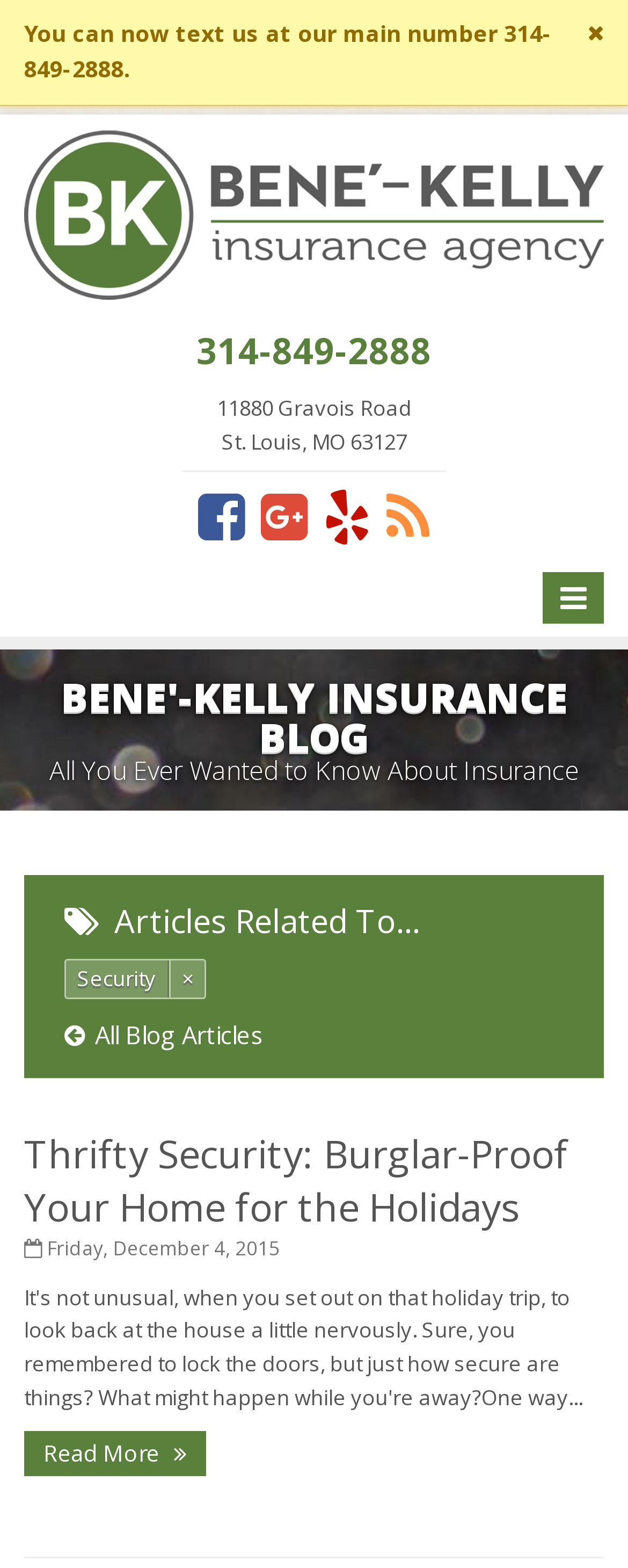Identify and provide the bounding box coordinates of the UI element described: "Security". The coordinates should be formatted as [left, top, right, bottom], with each number being a float between 0 and 1.

[0.105, 0.612, 0.269, 0.637]